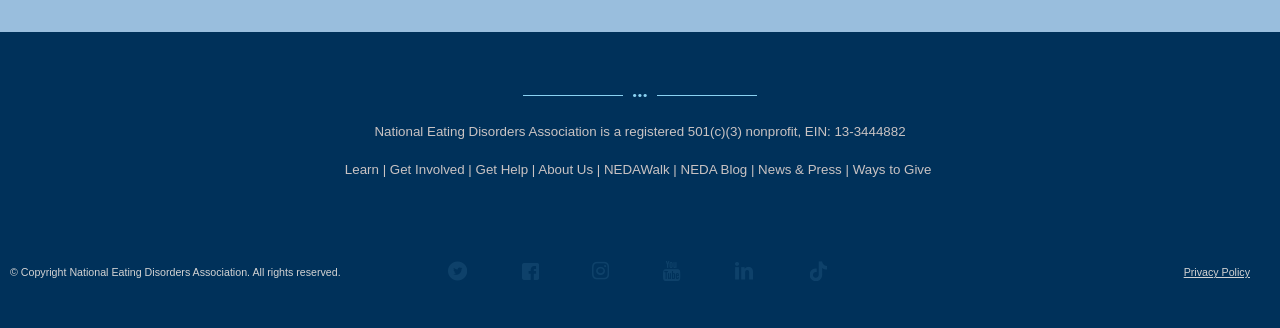Highlight the bounding box coordinates of the element you need to click to perform the following instruction: "Click Learn."

[0.269, 0.494, 0.296, 0.54]